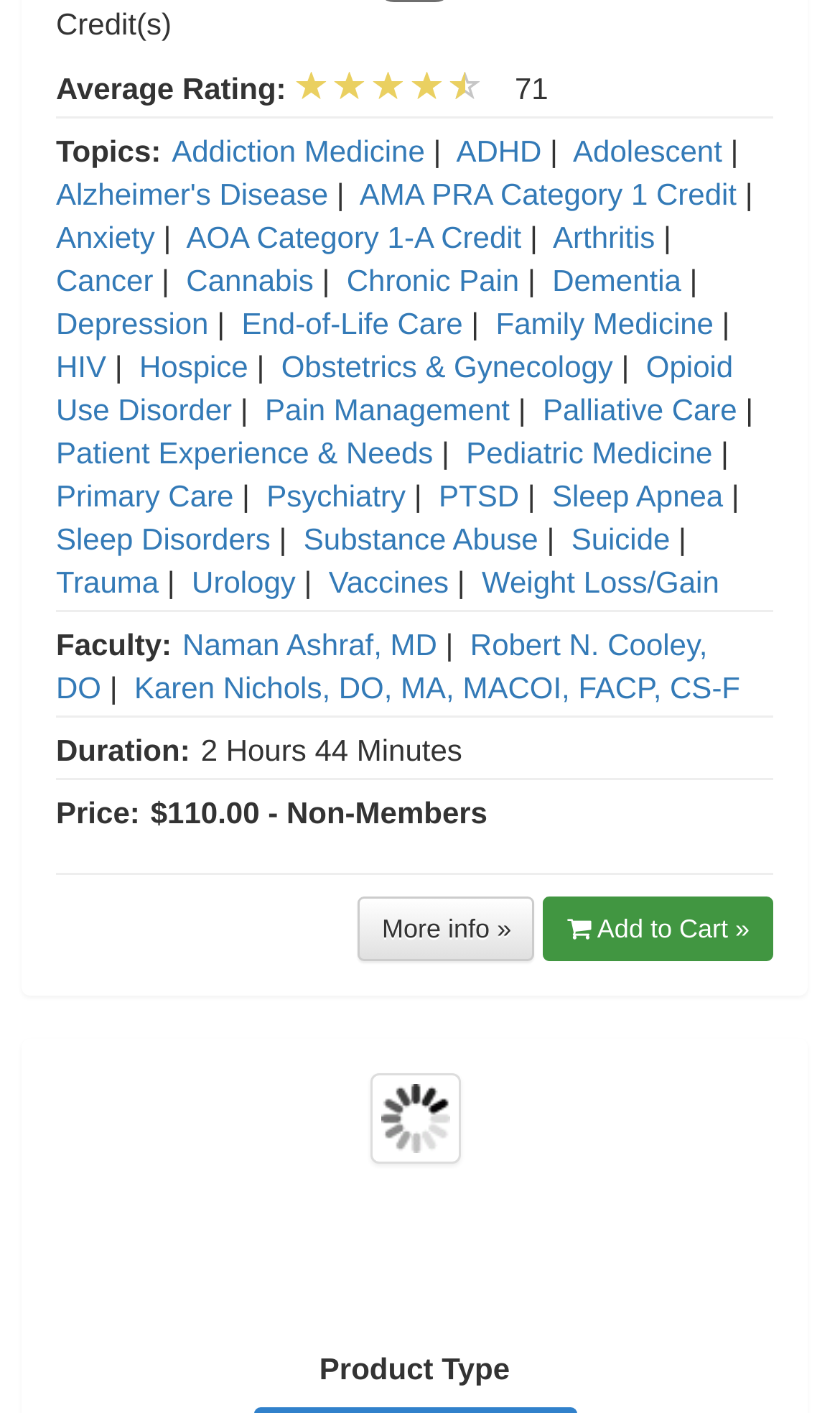Find the bounding box coordinates for the element that must be clicked to complete the instruction: "Add the product to cart". The coordinates should be four float numbers between 0 and 1, indicated as [left, top, right, bottom].

[0.647, 0.635, 0.921, 0.68]